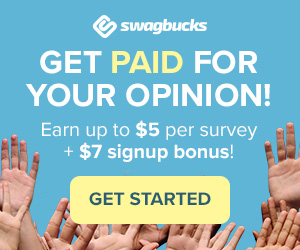What is the purpose of the social media links section?
Using the image provided, answer with just one word or phrase.

To engage with the company's social media page